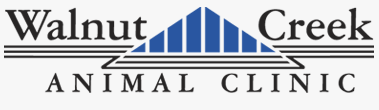What does the blue icon in the logo represent?
Based on the image, answer the question with a single word or brief phrase.

Stylized mountains or peaks